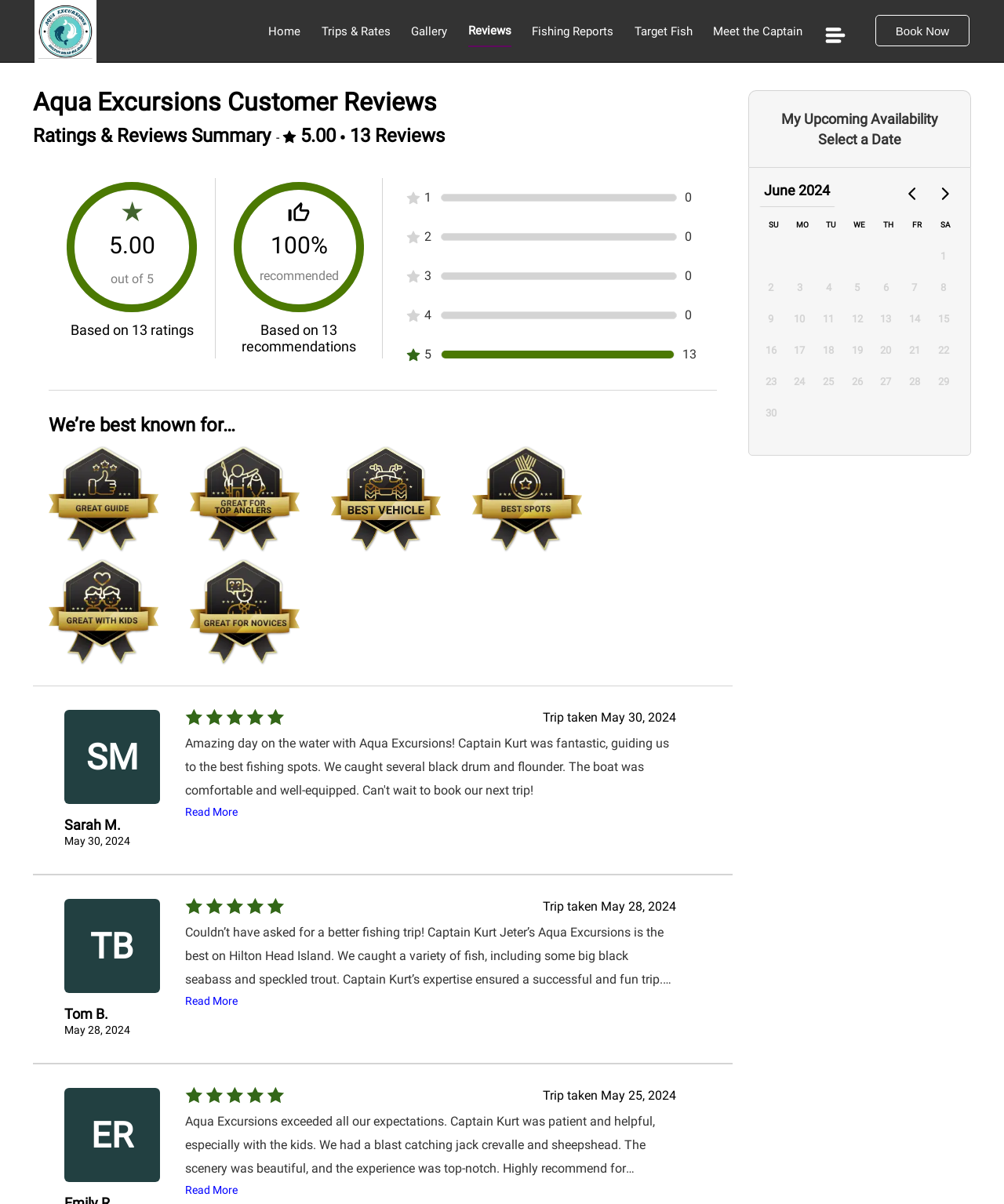What is the name of the fishing charter company?
Provide an in-depth and detailed explanation in response to the question.

I found the company name by looking at the top of the webpage, where it says 'Aqua Excursions' in the logo and in the navigation menu.